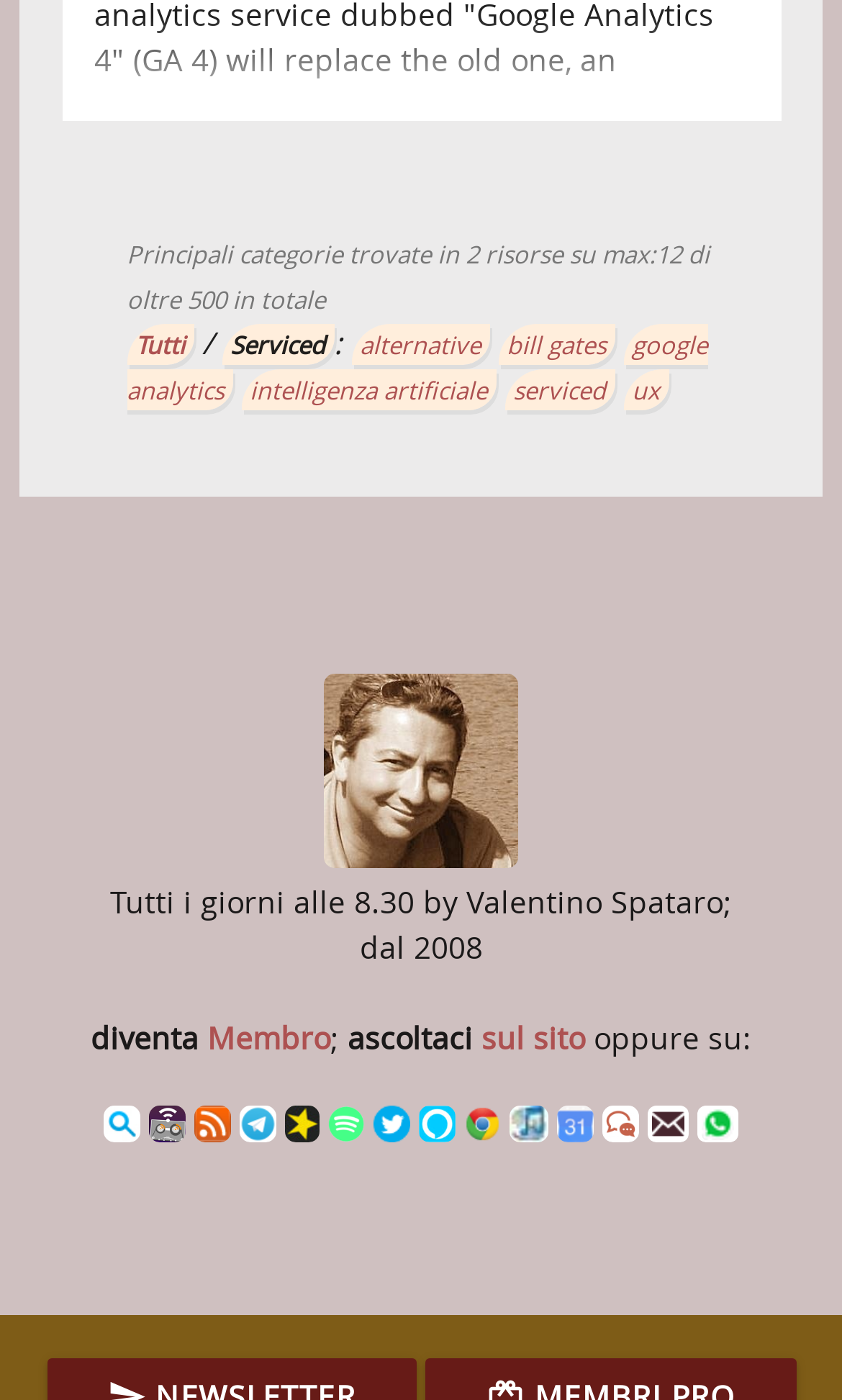Please locate the bounding box coordinates of the element that needs to be clicked to achieve the following instruction: "Click on the 'cerca' link". The coordinates should be four float numbers between 0 and 1, i.e., [left, top, right, bottom].

[0.123, 0.793, 0.167, 0.822]